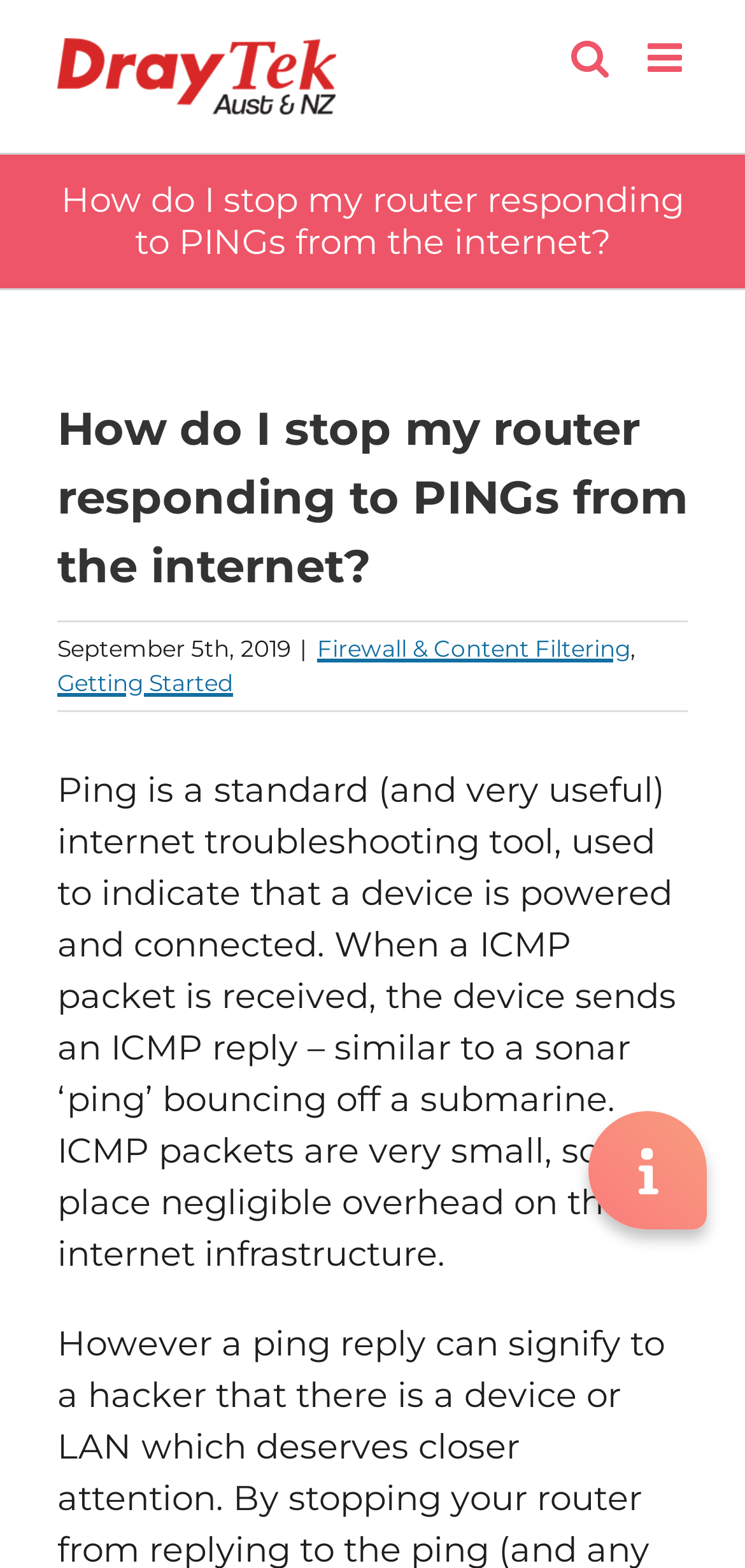What is the function of the 'Toggle mobile menu' link?
Using the image, provide a concise answer in one word or a short phrase.

To expand mobile menu